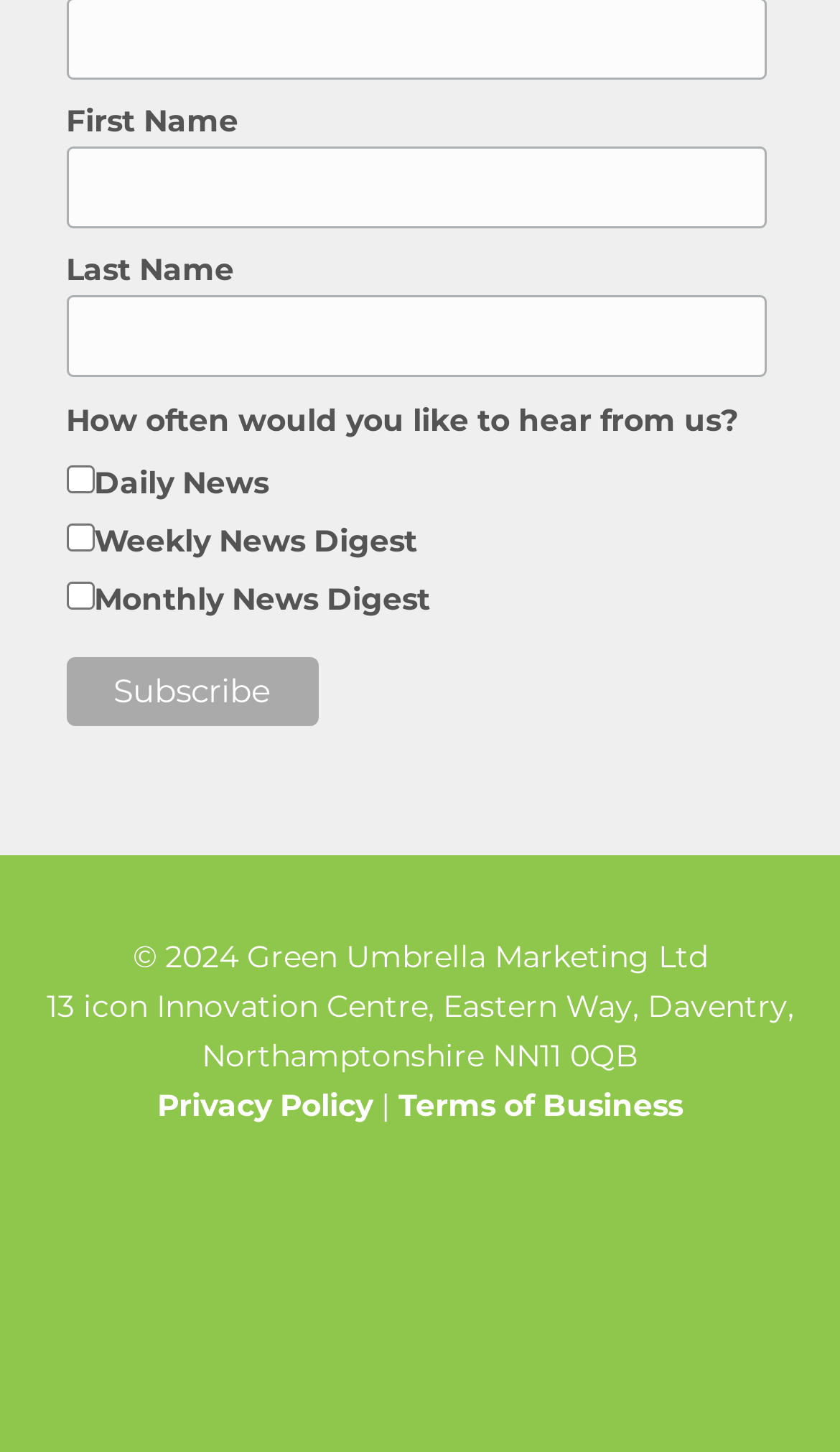Can you specify the bounding box coordinates for the region that should be clicked to fulfill this instruction: "Click subscribe".

[0.078, 0.452, 0.378, 0.5]